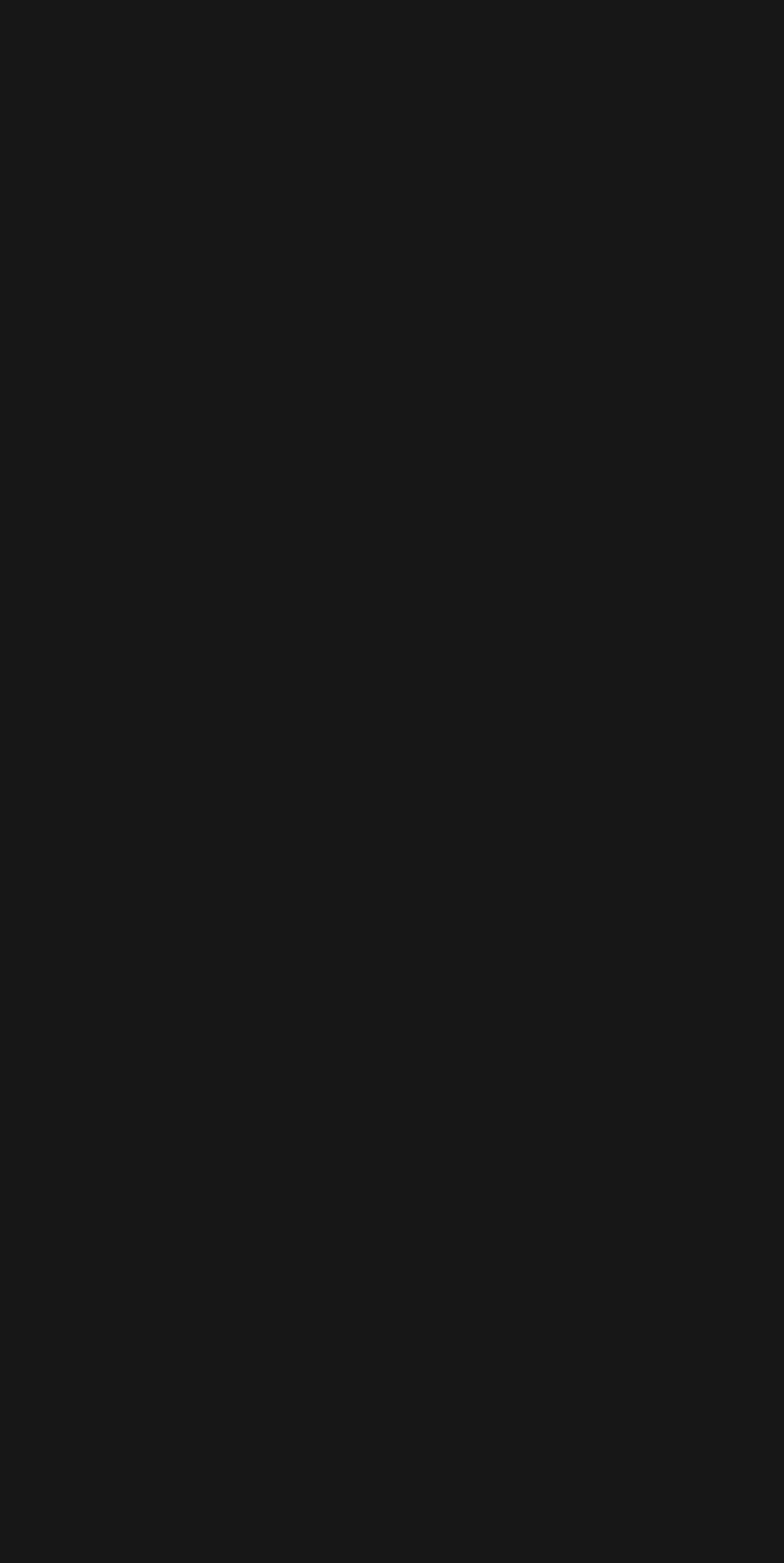Using the provided element description: "privacy & policy", identify the bounding box coordinates. The coordinates should be four floats between 0 and 1 in the order [left, top, right, bottom].

[0.327, 0.291, 0.673, 0.316]